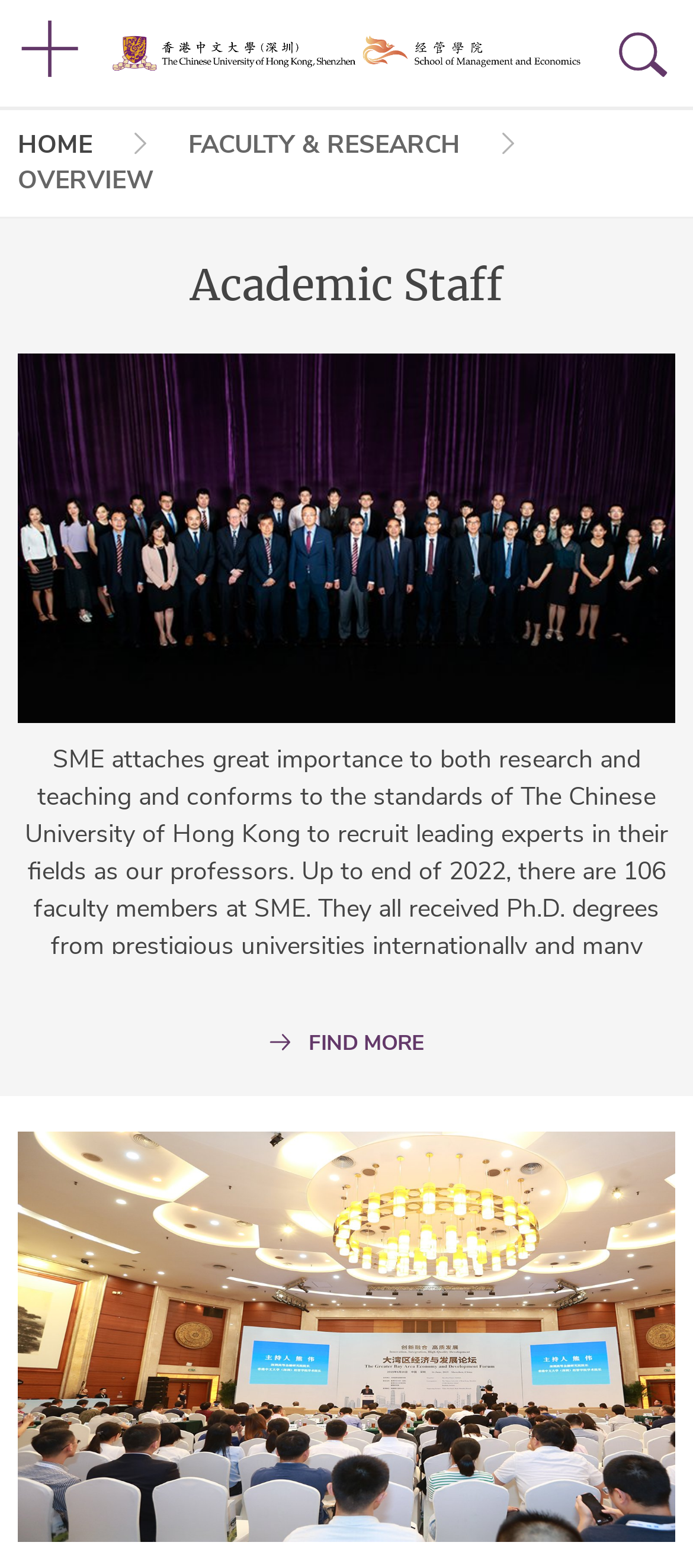How many faculty members are there at SME?
From the image, provide a succinct answer in one word or a short phrase.

106